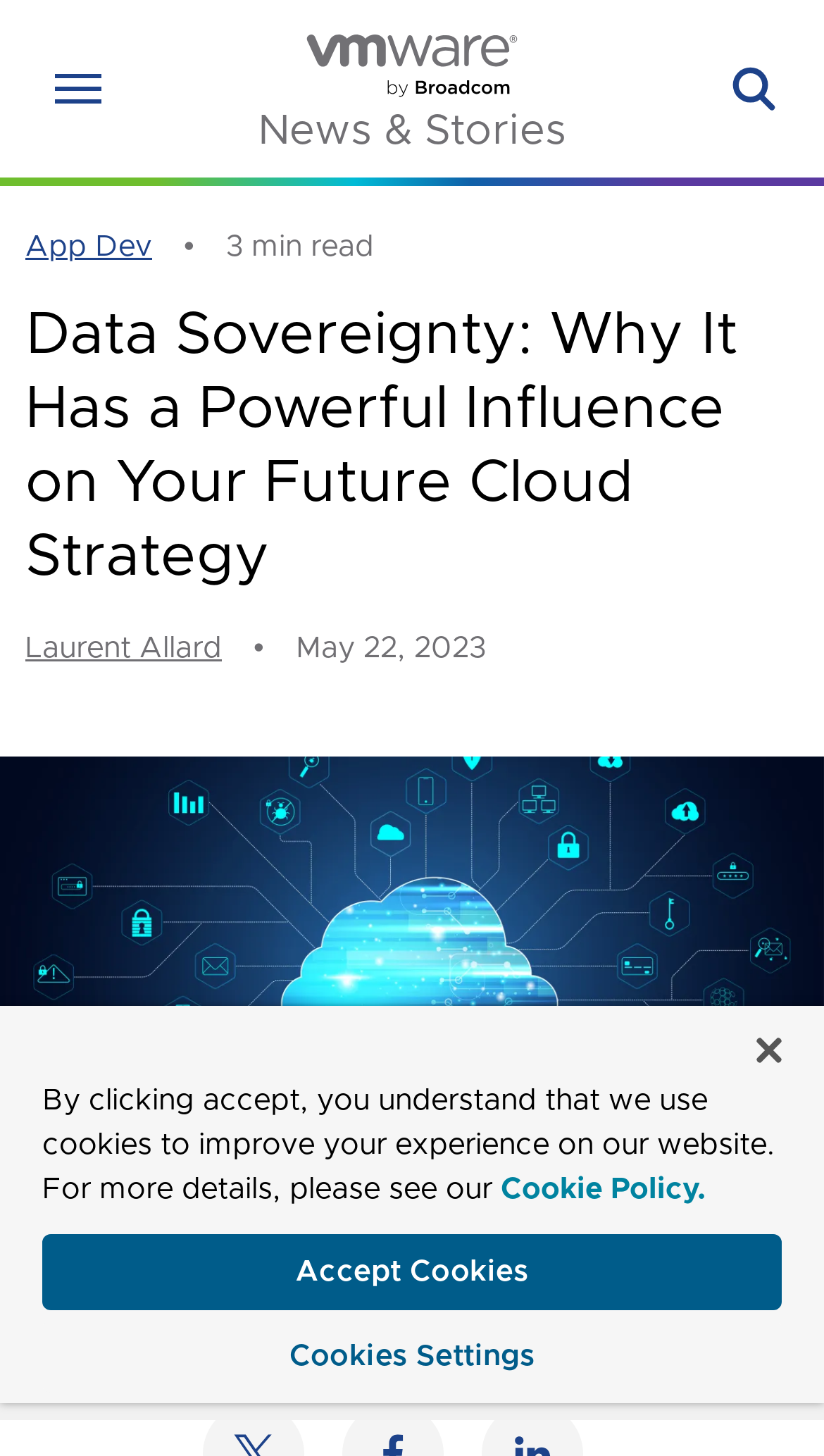What is the topic of the article?
Please elaborate on the answer to the question with detailed information.

The article title is 'Data Sovereignty: Why It Has a Powerful Influence on Your Future Cloud Strategy', which suggests that the topic of the article is data sovereignty.